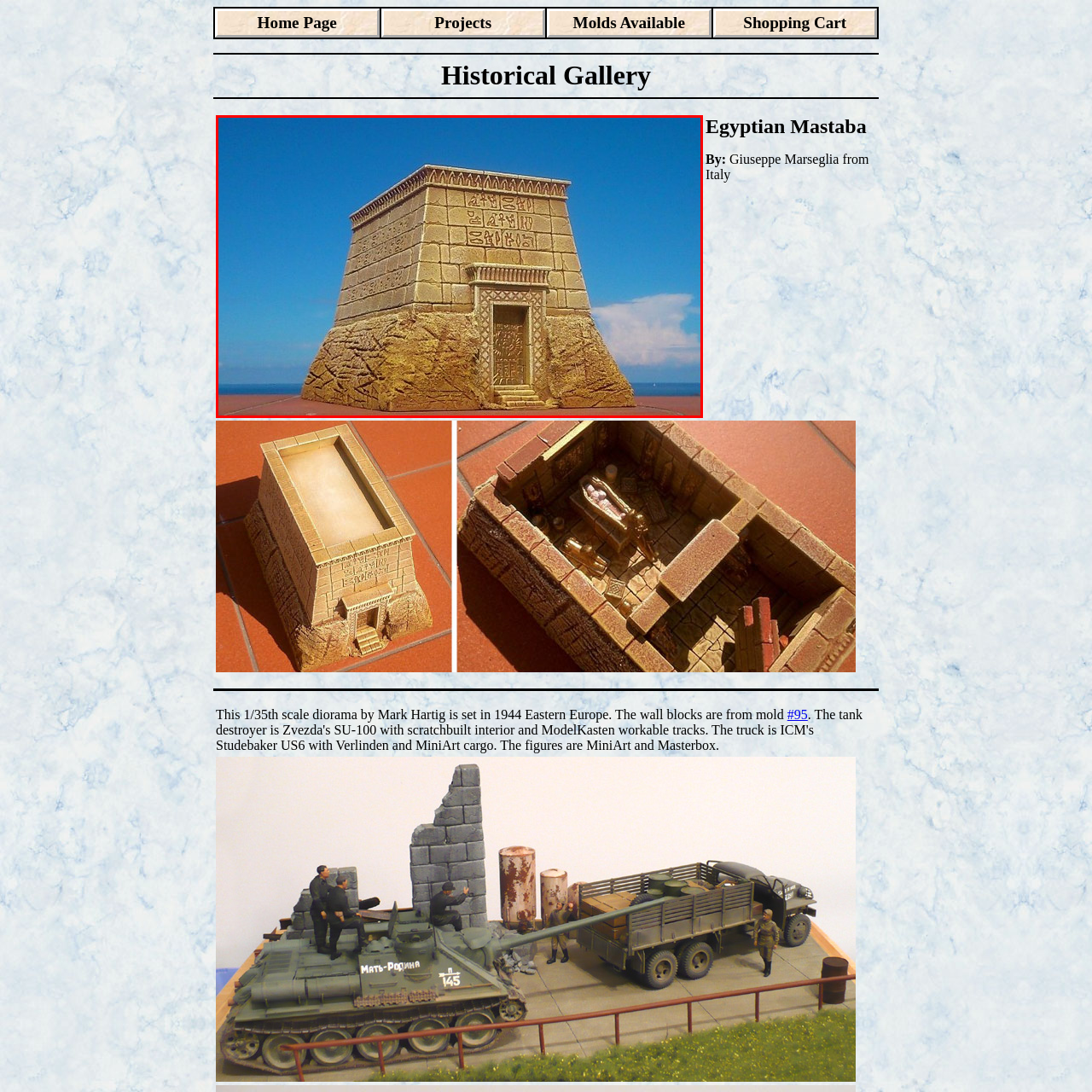Analyze the content inside the red box, Who curated the historical gallery where this model is displayed? Provide a short answer using a single word or phrase.

Giuseppe Marseglia